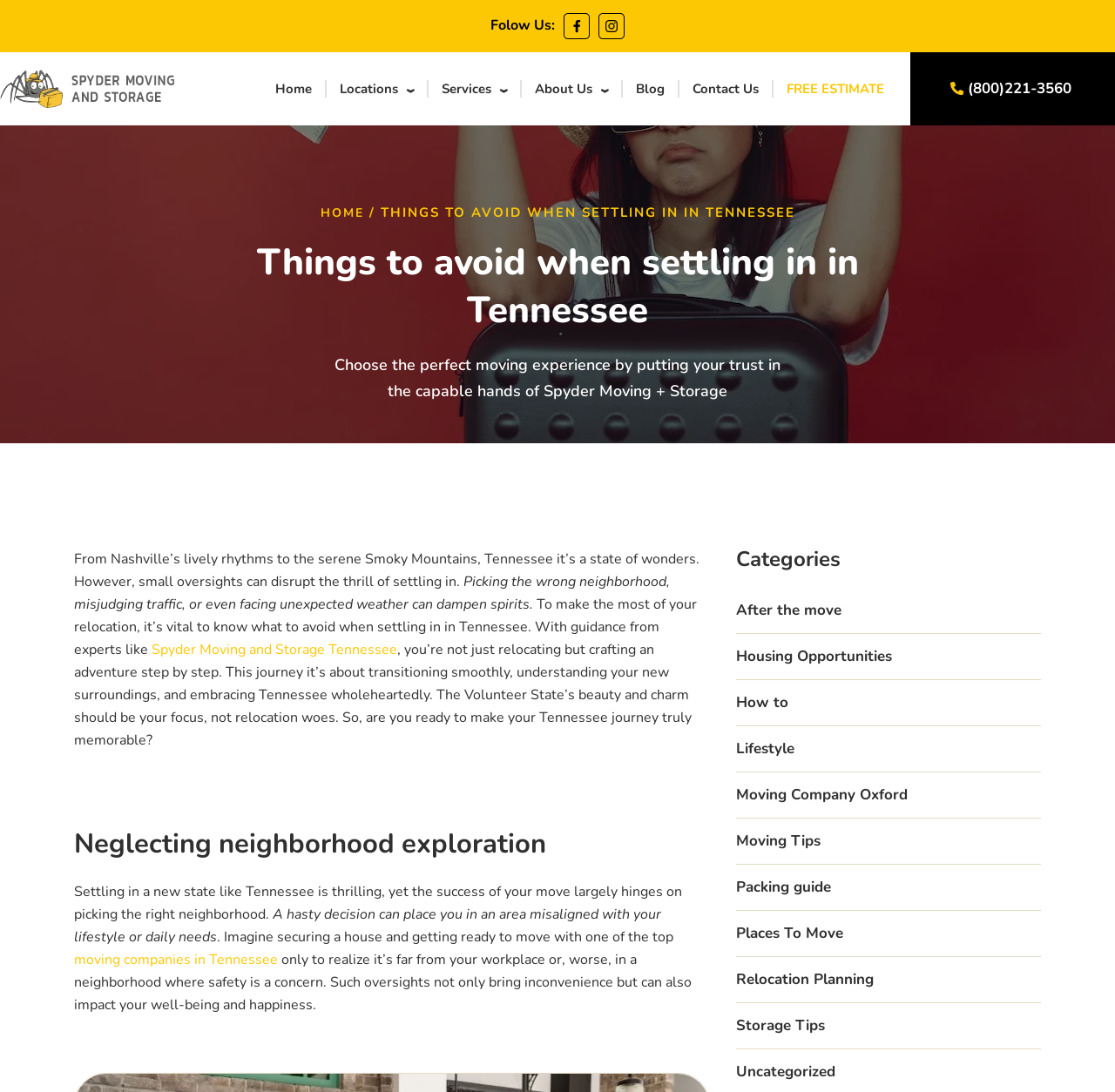Using the information in the image, could you please answer the following question in detail:
How many categories are listed?

I looked at the section with the heading 'Categories' and counted the number of links listed below it. There are 11 categories listed, including 'After the move', 'Housing Opportunities', and 'Moving Tips'.